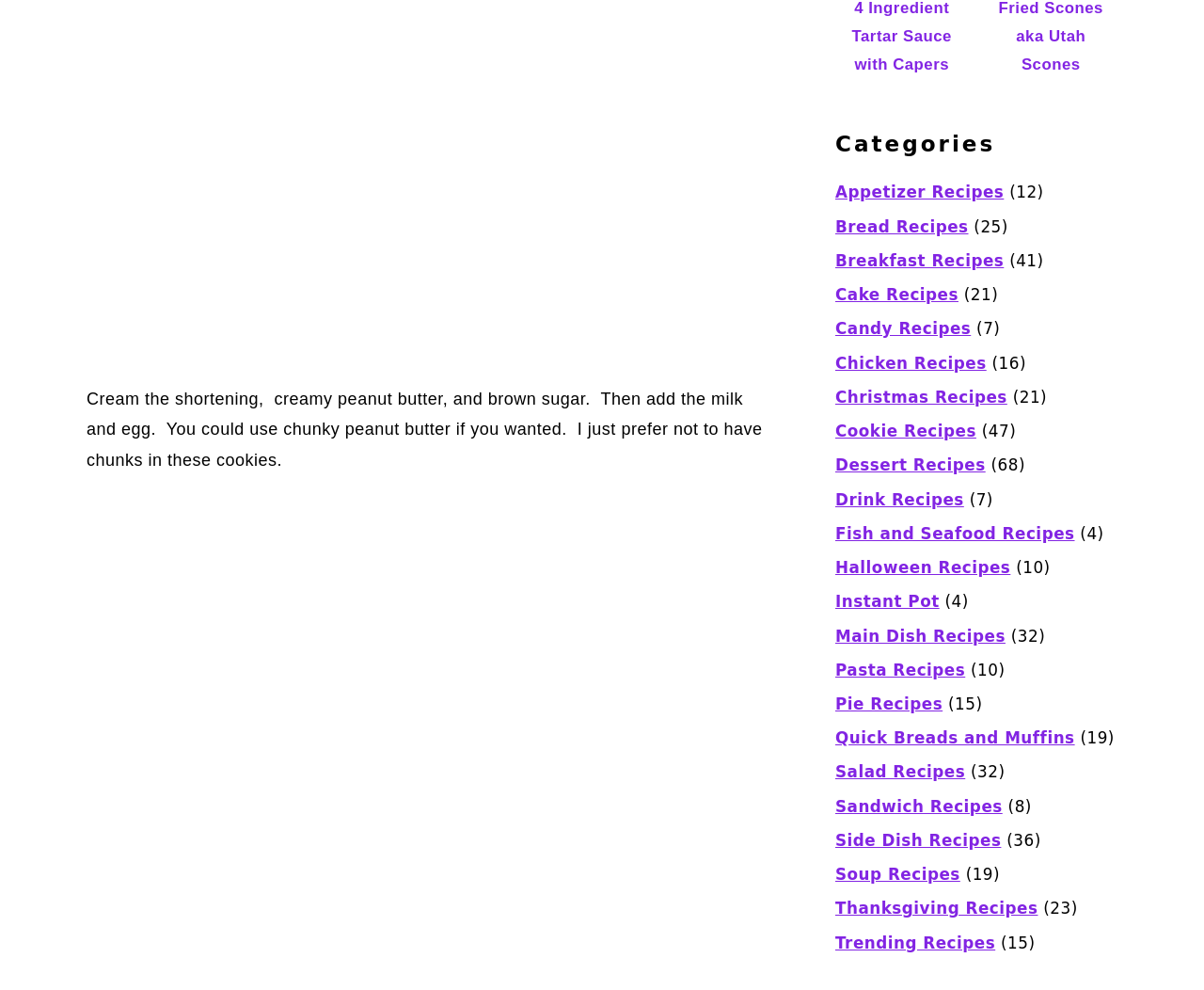Locate the bounding box coordinates for the element described below: "Candy Recipes". The coordinates must be four float values between 0 and 1, formatted as [left, top, right, bottom].

[0.694, 0.323, 0.806, 0.342]